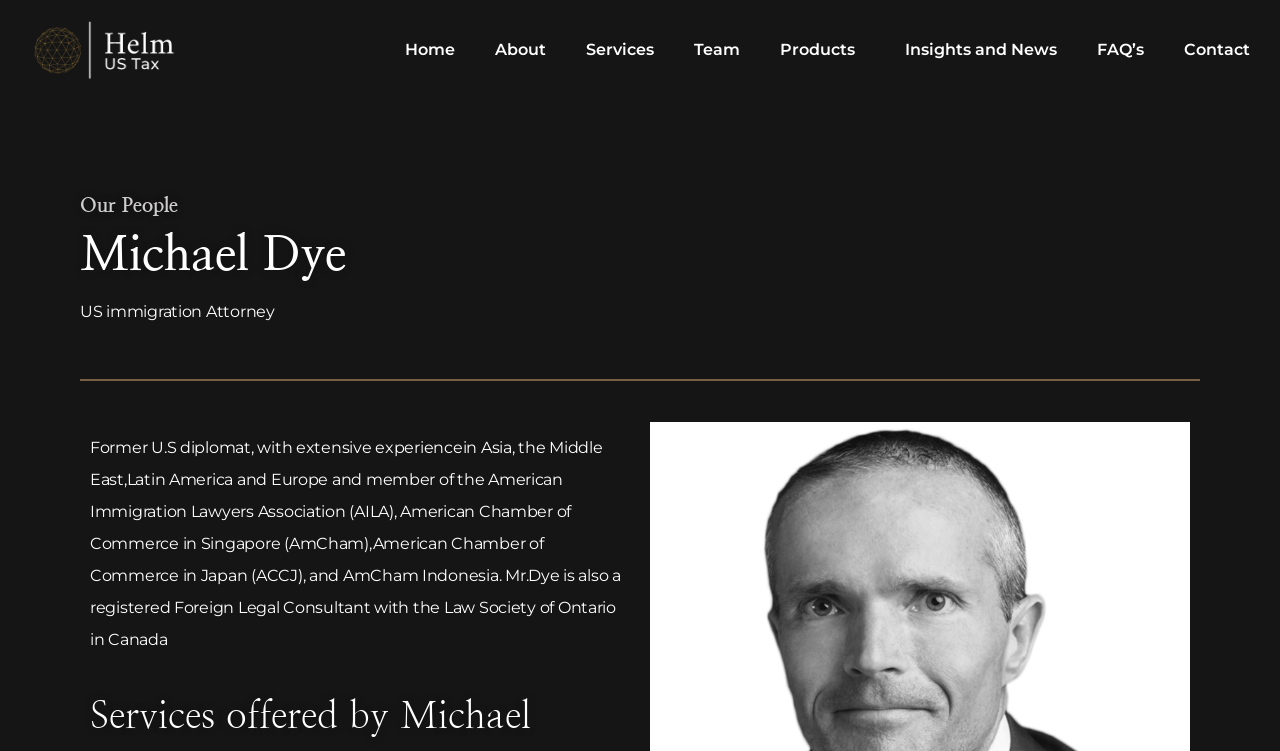Find the bounding box coordinates of the clickable element required to execute the following instruction: "Click on Home". Provide the coordinates as four float numbers between 0 and 1, i.e., [left, top, right, bottom].

[0.301, 0.029, 0.371, 0.104]